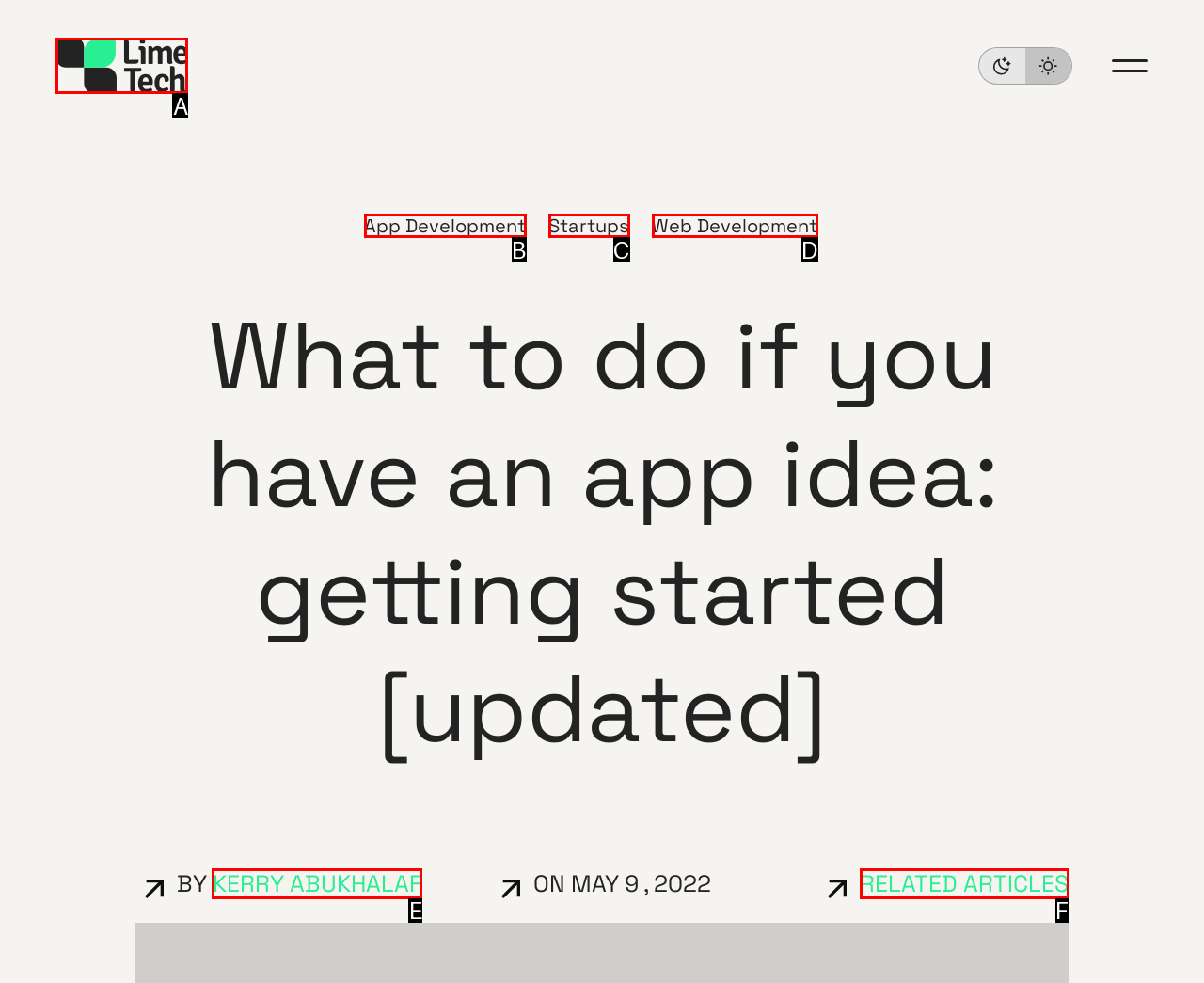From the given choices, identify the element that matches: App Development
Answer with the letter of the selected option.

B